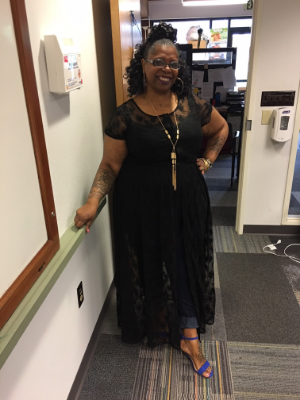Describe the image with as much detail as possible.

The image features a confident woman standing in a brightly lit hallway. She is dressed in a stylish black outfit that combines elegance and comfort, with a flowing lace overlay complementing her fitted top and dark jeans. Her accessories include a long necklace that adds a touch of sophistication. She stands with a hand on her hip, exuding a lively and charming presence. The background shows a glimpse of an office environment, with desks and workspaces visible through the glass windows, suggesting a welcoming and professional atmosphere. This scene captures a moment of empowerment and grace, highlighting her individuality and style.